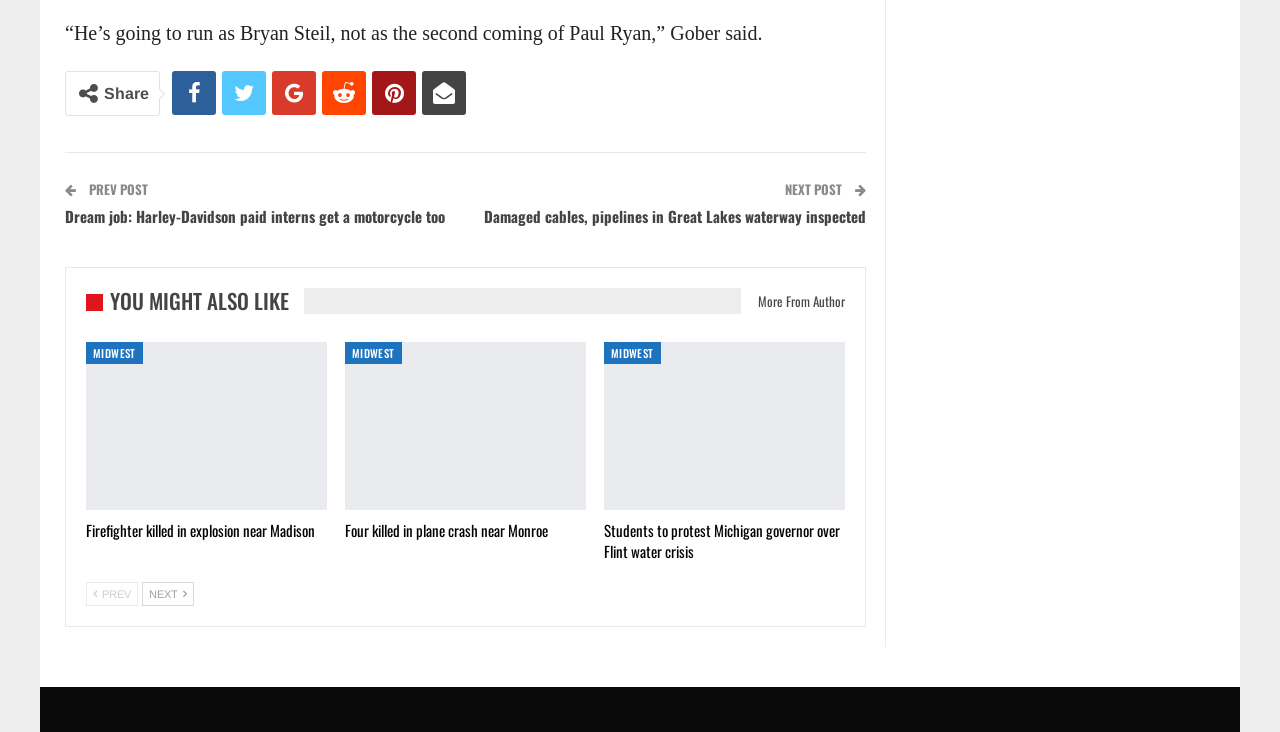What is the topic of the article?
Look at the image and provide a short answer using one word or a phrase.

Politics